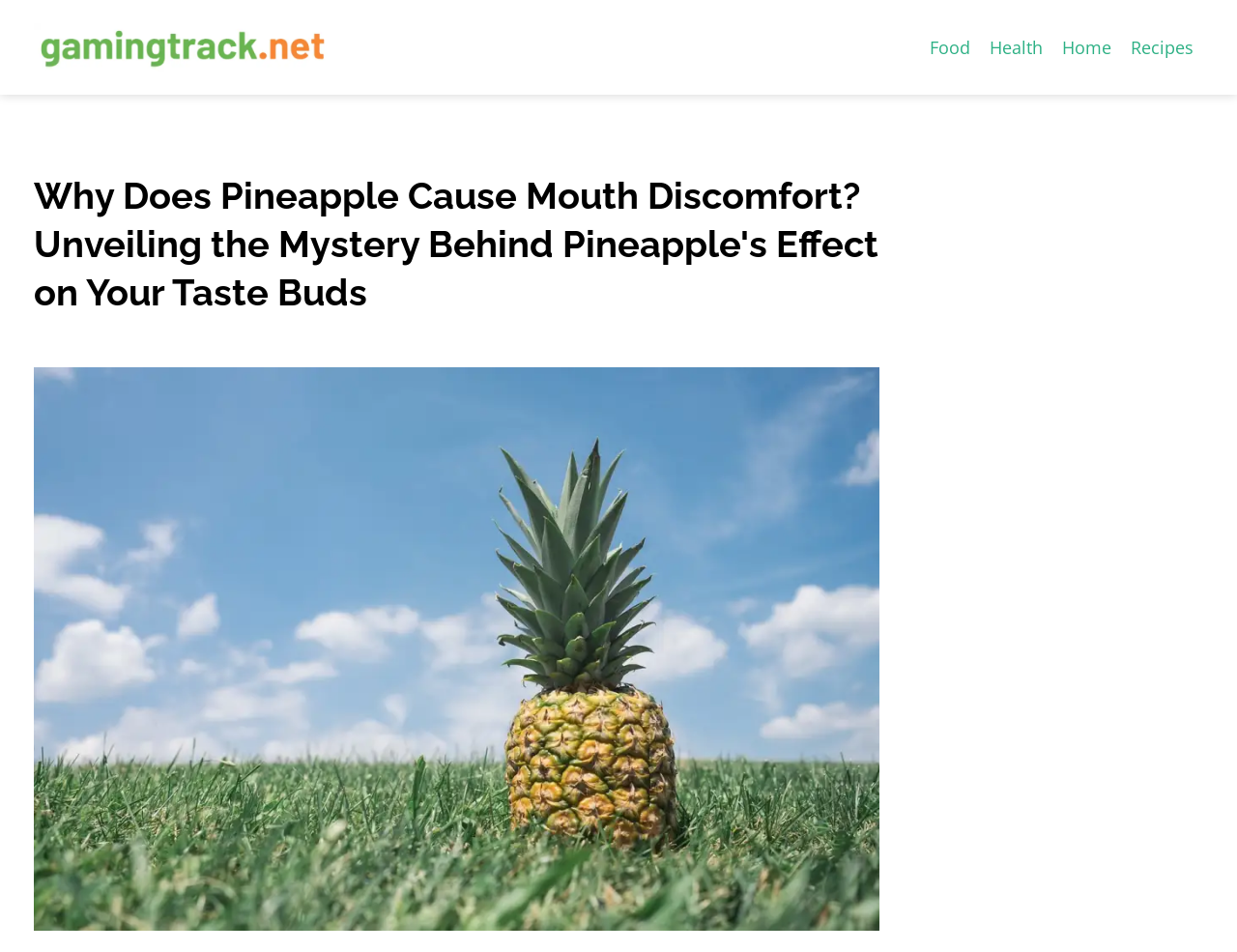Extract the primary headline from the webpage and present its text.

Why Does Pineapple Cause Mouth Discomfort? Unveiling the Mystery Behind Pineapple's Effect on Your Taste Buds